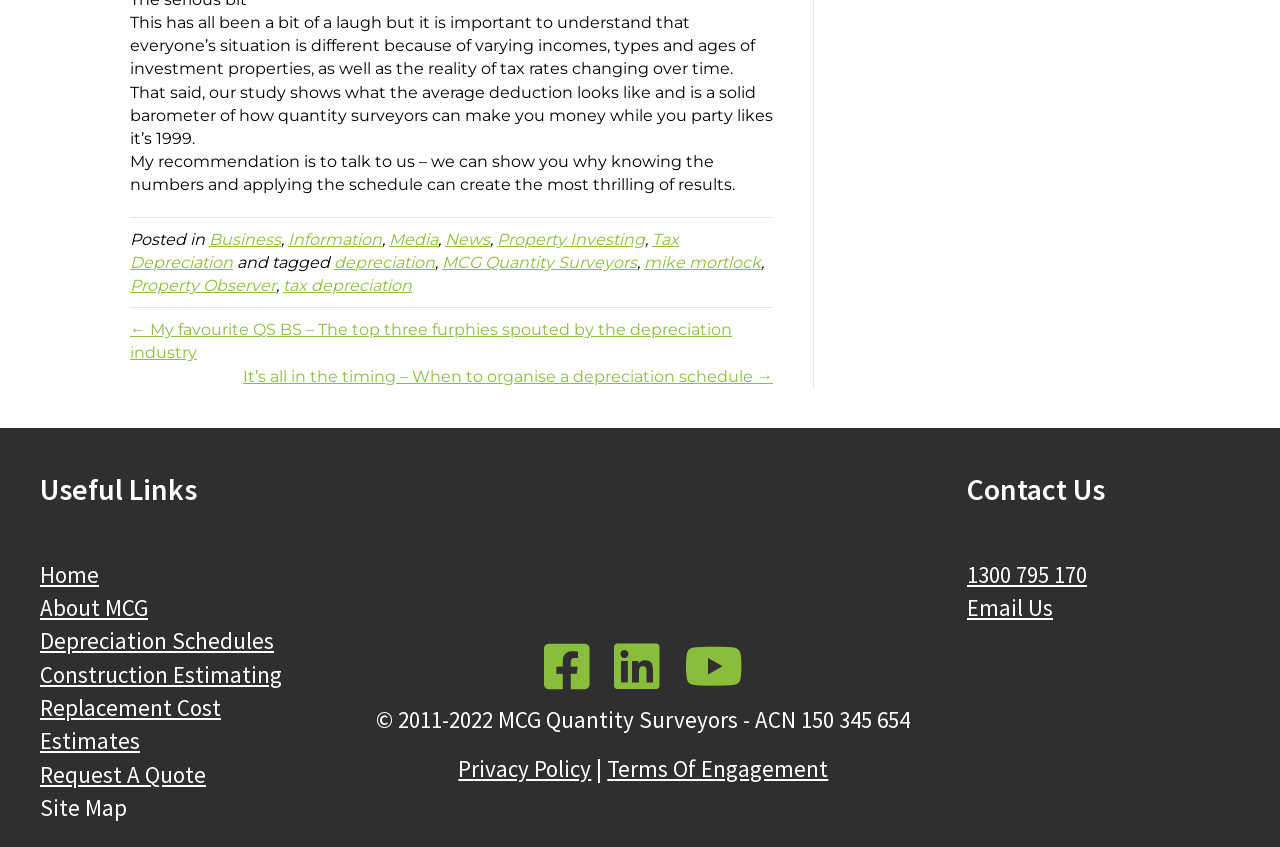Please find the bounding box coordinates for the clickable element needed to perform this instruction: "Click on the 'Home' link".

[0.031, 0.661, 0.077, 0.695]